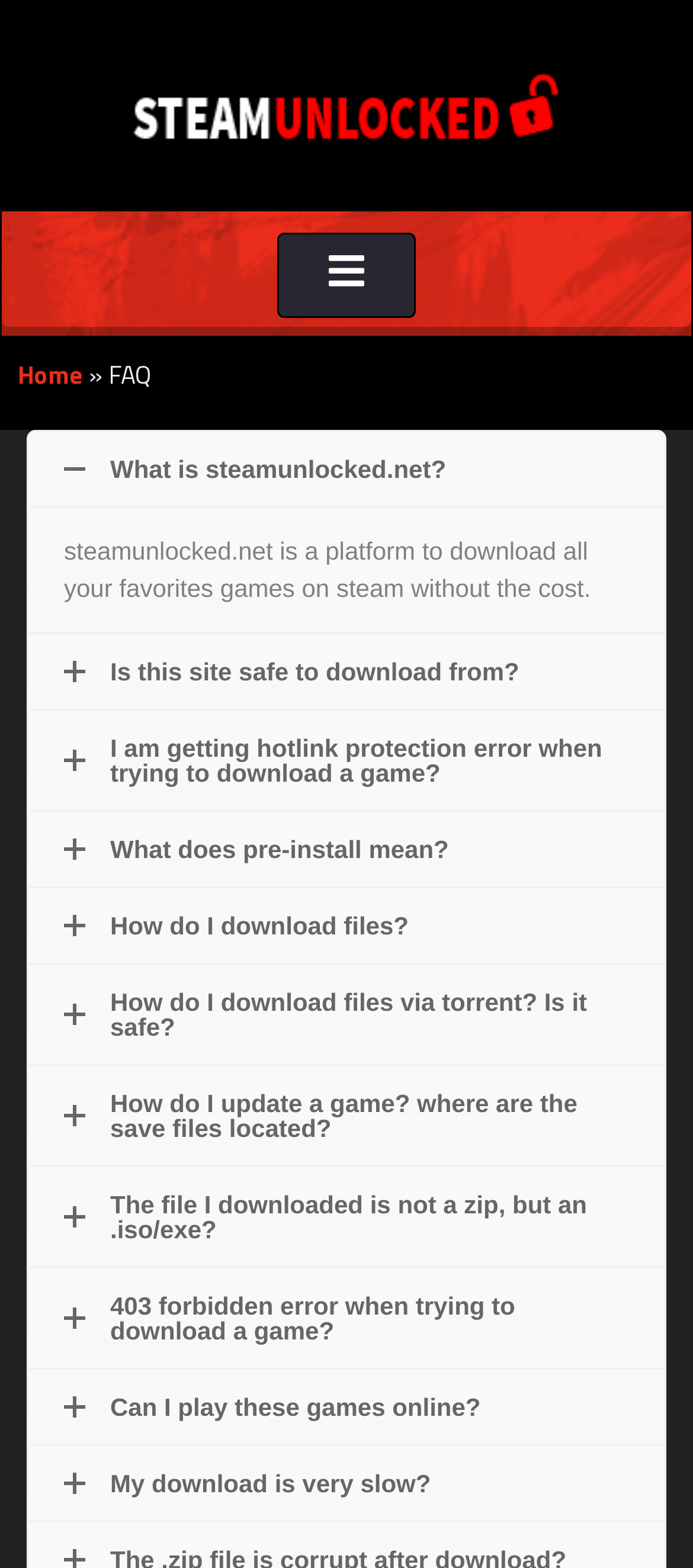Using the element description: "Toggle navigation", determine the bounding box coordinates. The coordinates should be in the format [left, top, right, bottom], with values between 0 and 1.

[0.401, 0.148, 0.599, 0.203]